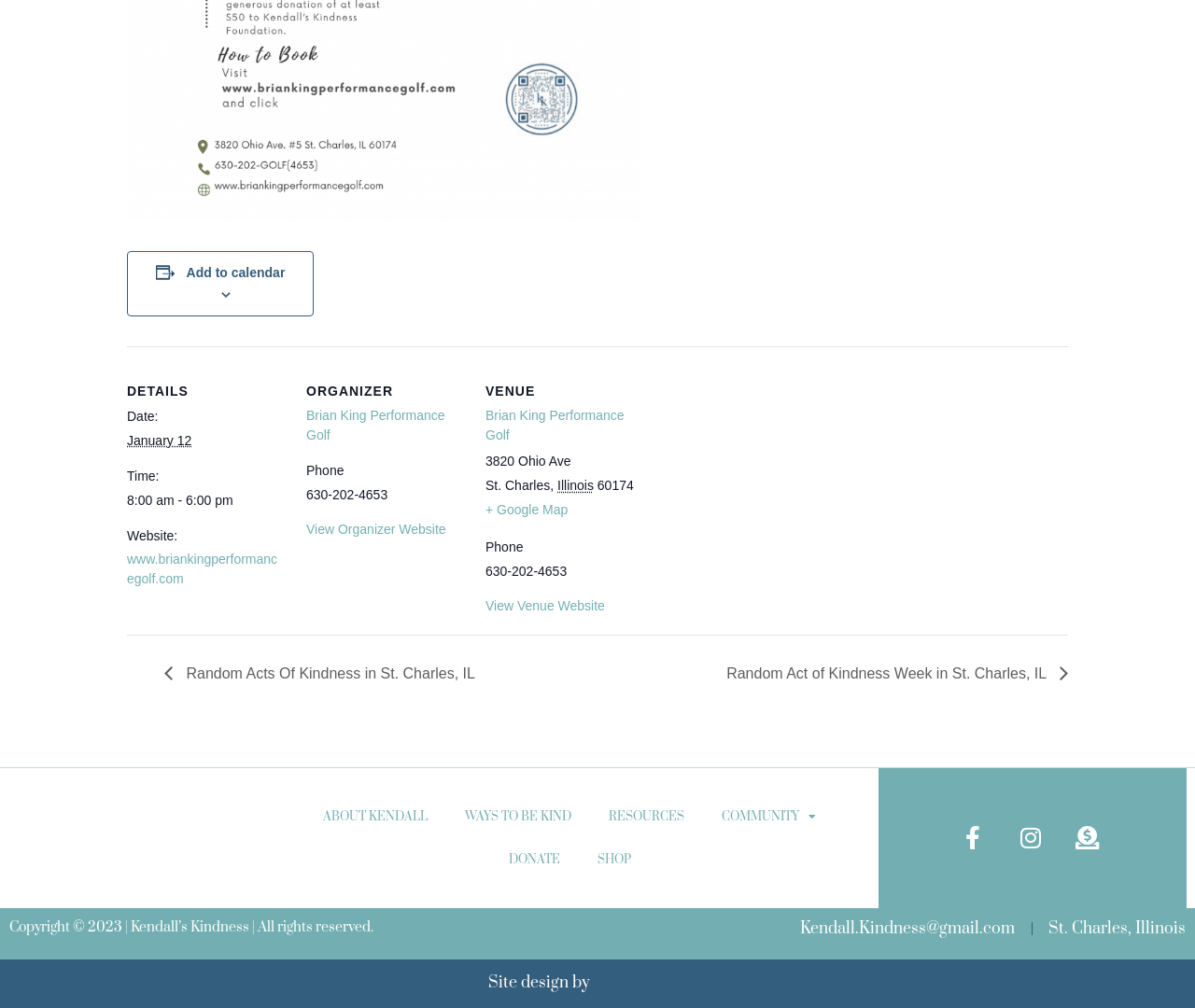What is the address of the event venue?
Can you provide an in-depth and detailed response to the question?

I found the address of the event venue by looking at the 'VENUE' section, where it says 'Venue address: 3820 Ohio Ave, St. Charles, Illinois 60174'.